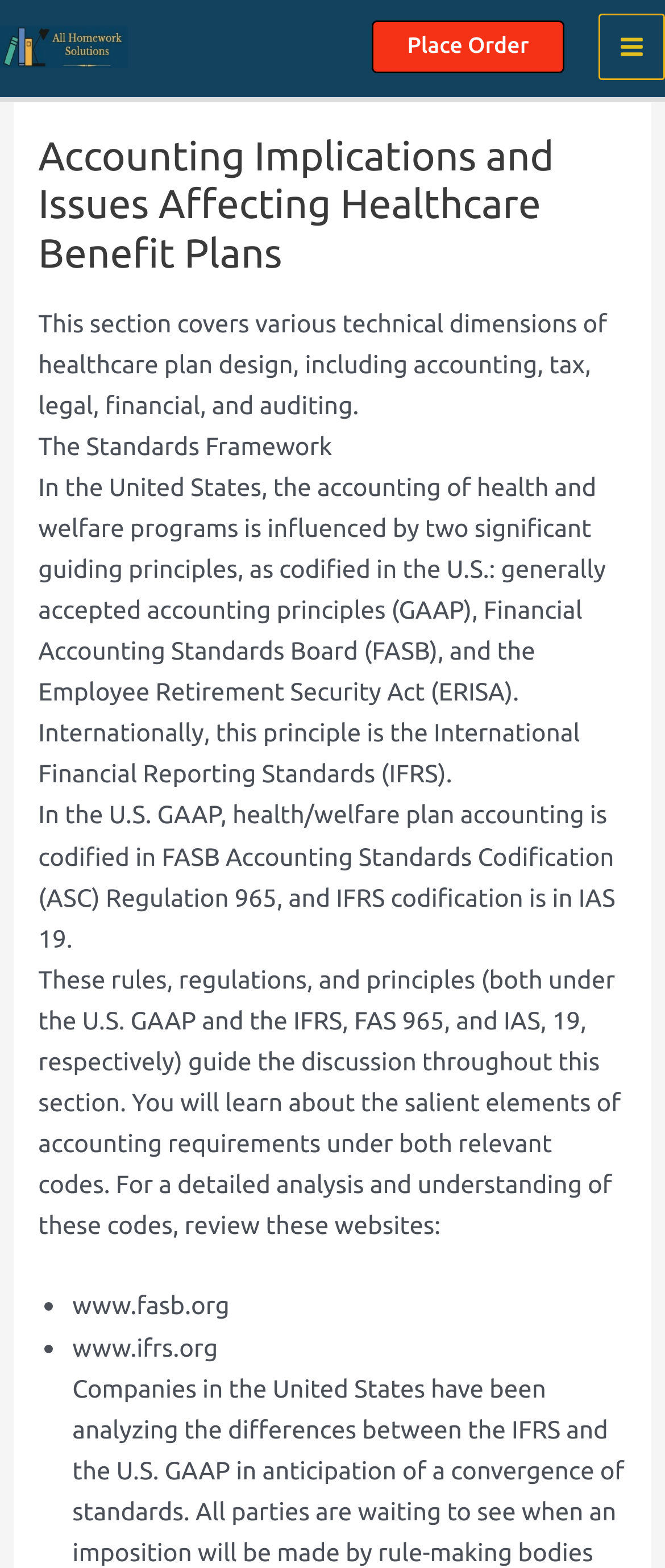What is the name of the board mentioned in the context of accounting principles?
Using the details shown in the screenshot, provide a comprehensive answer to the question.

The webpage mentions the Financial Accounting Standards Board (FASB) as the board that codifies the generally accepted accounting principles (GAAP) in the United States.